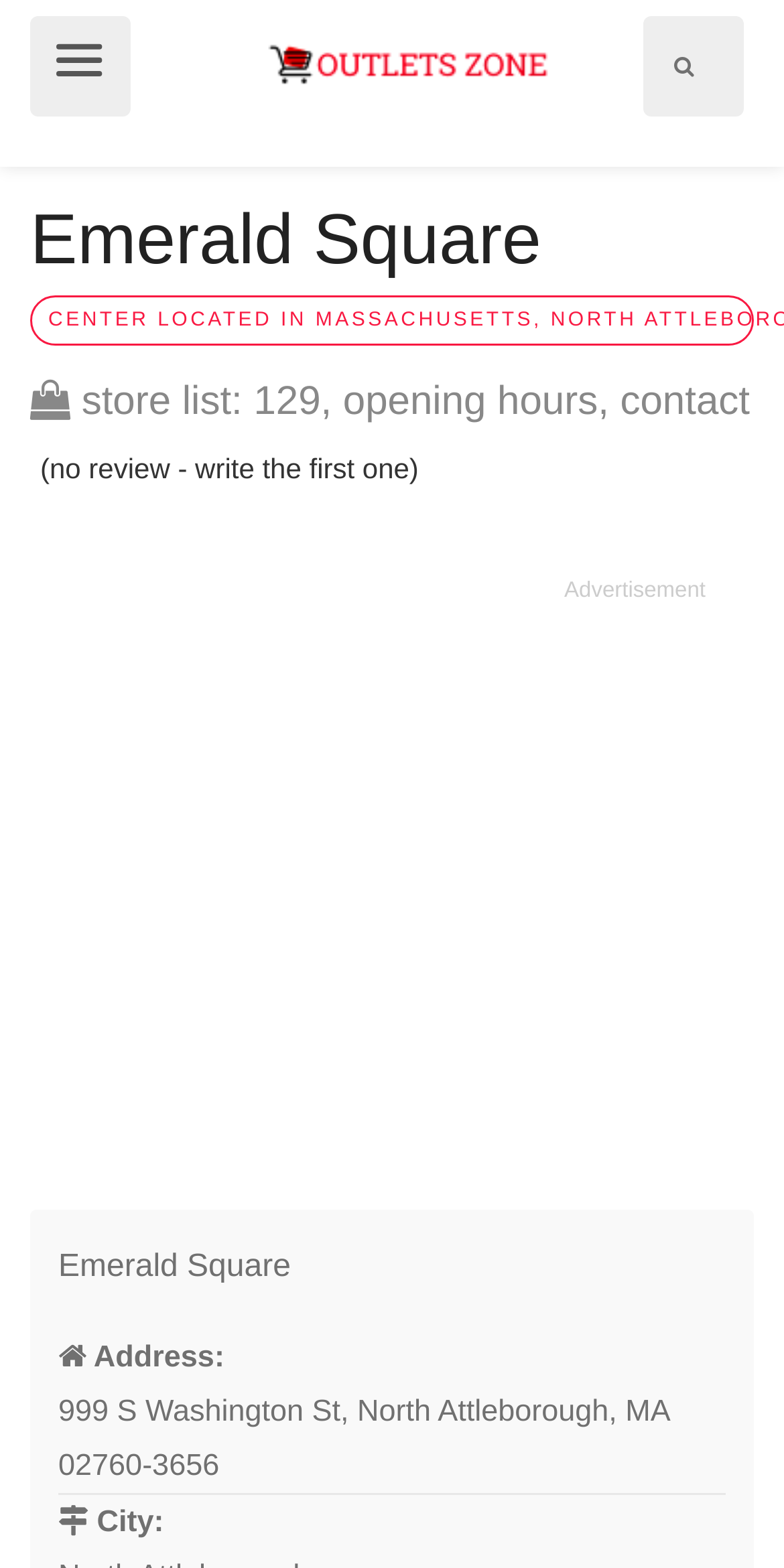What is the name of the outlet center?
From the image, respond with a single word or phrase.

Emerald Square